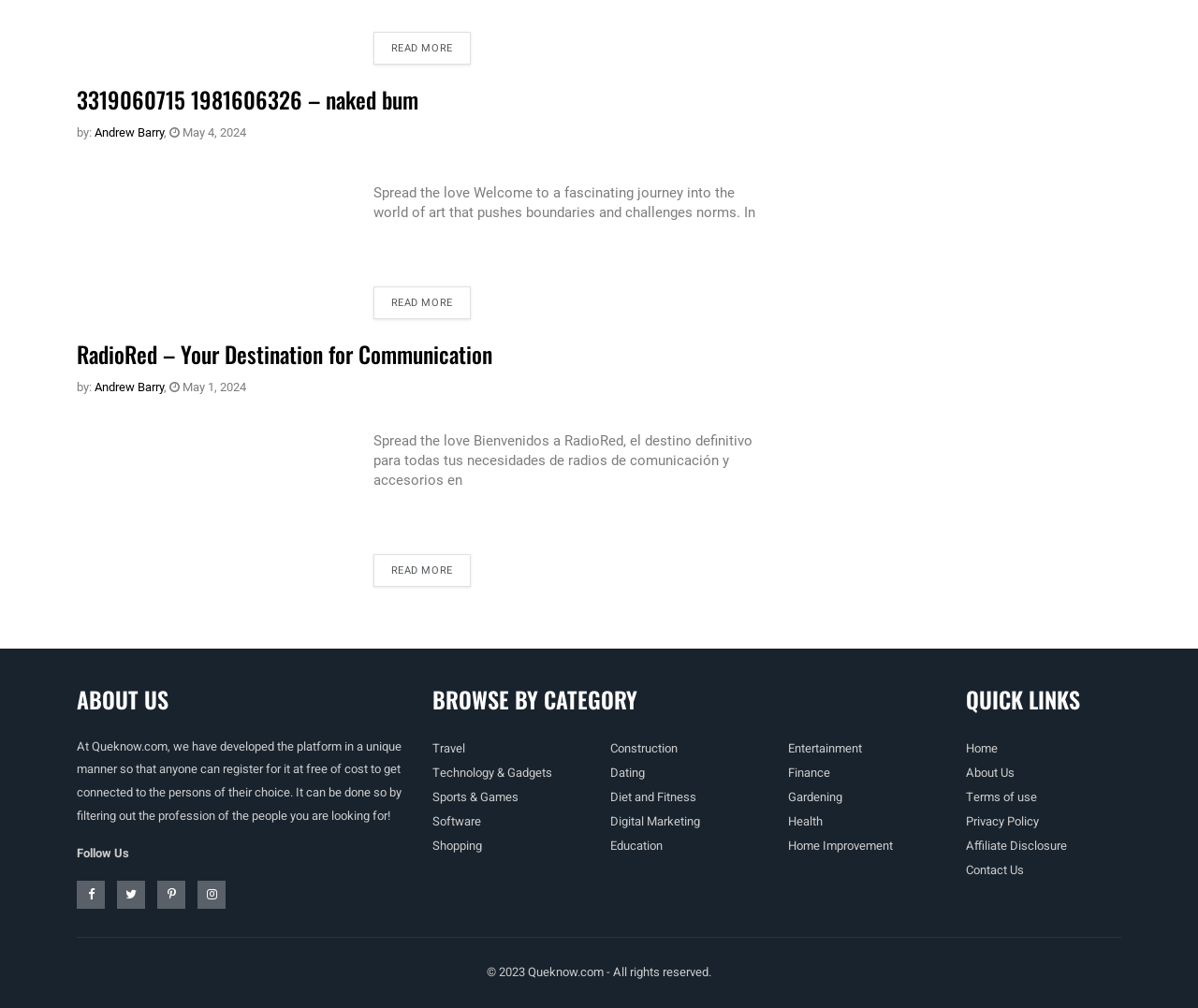Locate the UI element described by May 4, 2024 and provide its bounding box coordinates. Use the format (top-left x, top-left y, bottom-right x, bottom-right y) with all values as floating point numbers between 0 and 1.

[0.141, 0.124, 0.205, 0.138]